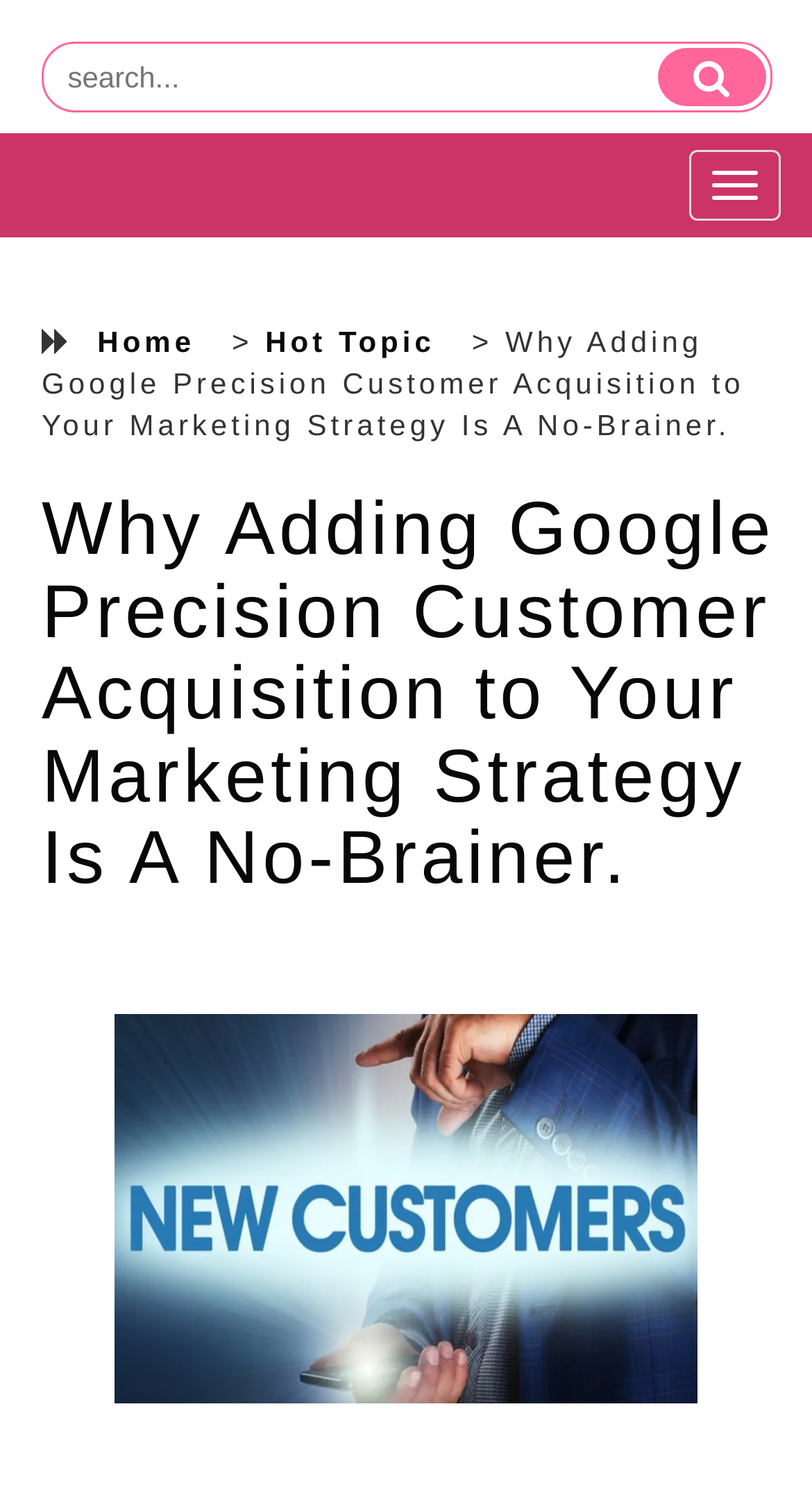Offer a meticulous caption that includes all visible features of the webpage.

The webpage appears to be an article or blog post about the benefits of using Google precision customer acquisition in marketing strategies. At the top of the page, there is a search bar with a "search" button to the right, and a "Toggle navigation" button to the right of that. Below the search bar, there is a navigation menu with links to "Home" and "Hot Topic".

The main content of the page is a heading that reads "Why Adding Google Precision Customer Acquisition to Your Marketing Strategy Is A No-Brainer." This heading is repeated as a link below, and there is a brief summary or introduction to the article that follows. 

To the right of the heading, there is an image that appears to be related to the topic, with a caption or description of "show you successful campaigns". The image takes up a significant portion of the right side of the page, from the middle to the bottom.